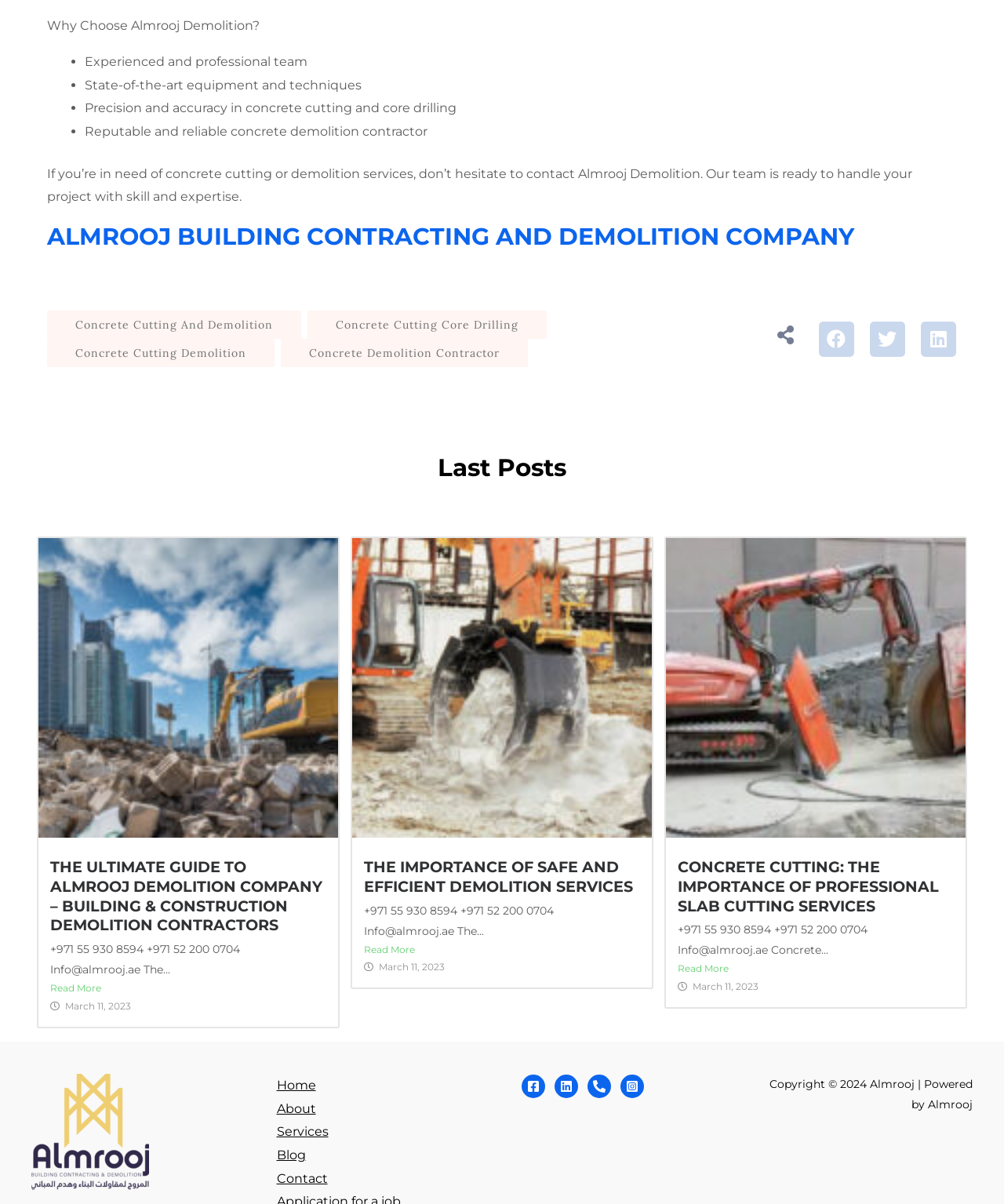What is the date of the last posts on the webpage?
Please use the visual content to give a single word or phrase answer.

March 11, 2023